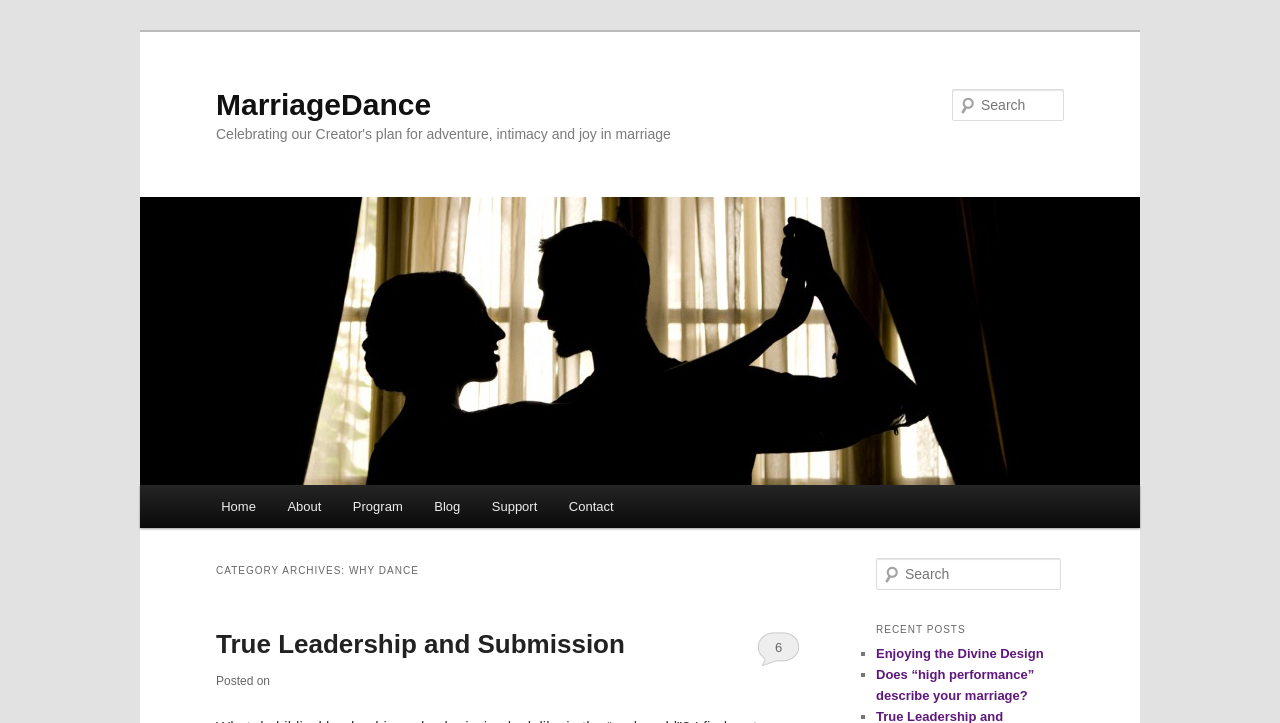Examine the image carefully and respond to the question with a detailed answer: 
What is the name of the website?

The name of the website can be determined by looking at the heading element 'MarriageDance' at the top of the webpage, which is also the title of the webpage.